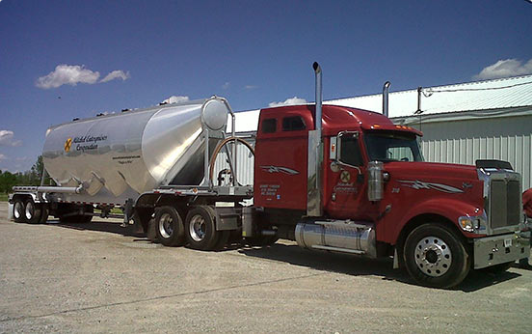What is the purpose of the truck?
Please provide a detailed and thorough answer to the question.

The caption explains that the truck is designed for transporting dry bulk materials, which is its primary purpose. This is further emphasized by its connection to Mitchel Enterprises' transloading services and role in the agricultural supply chain.